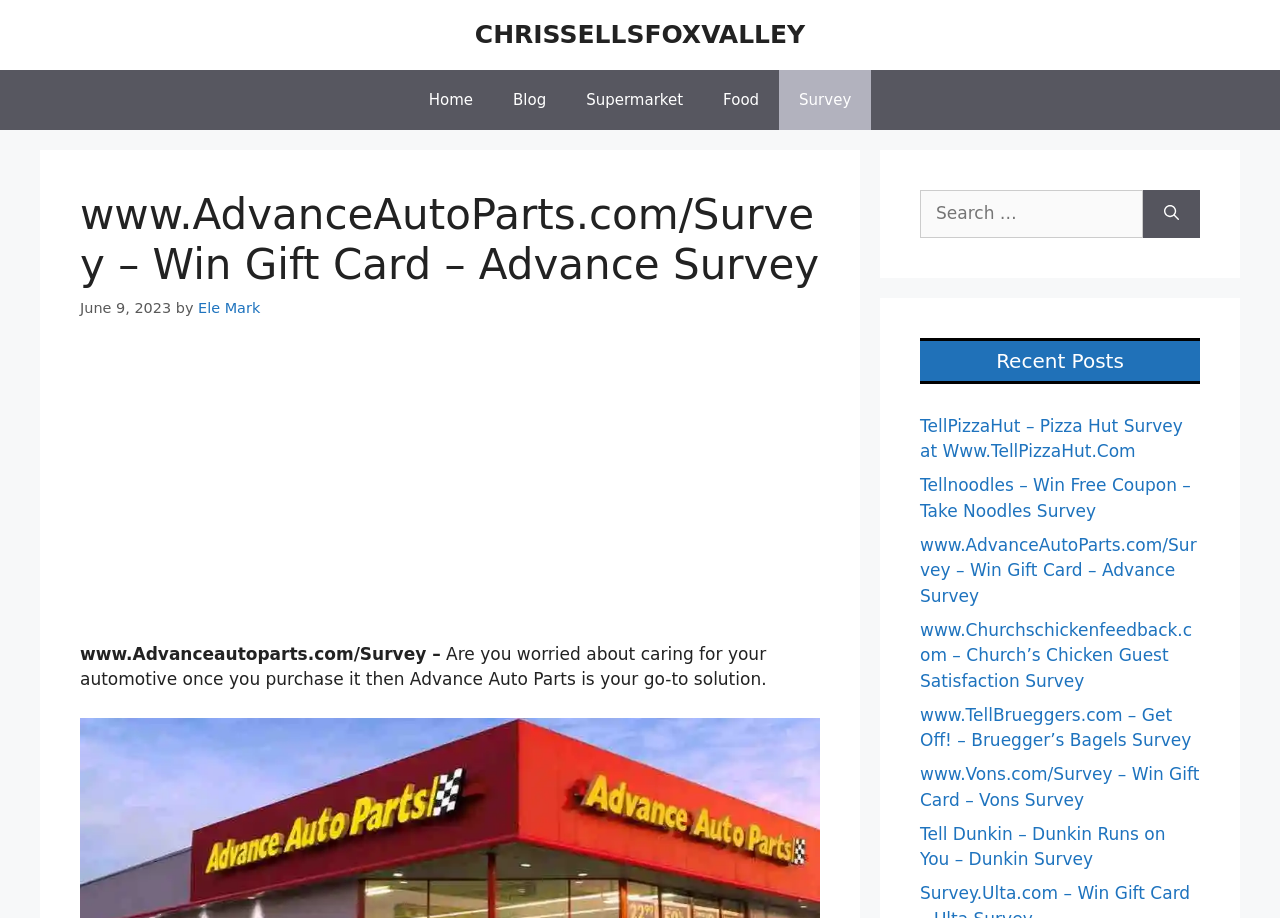Identify the coordinates of the bounding box for the element that must be clicked to accomplish the instruction: "Visit the 'Home' page".

[0.319, 0.076, 0.385, 0.142]